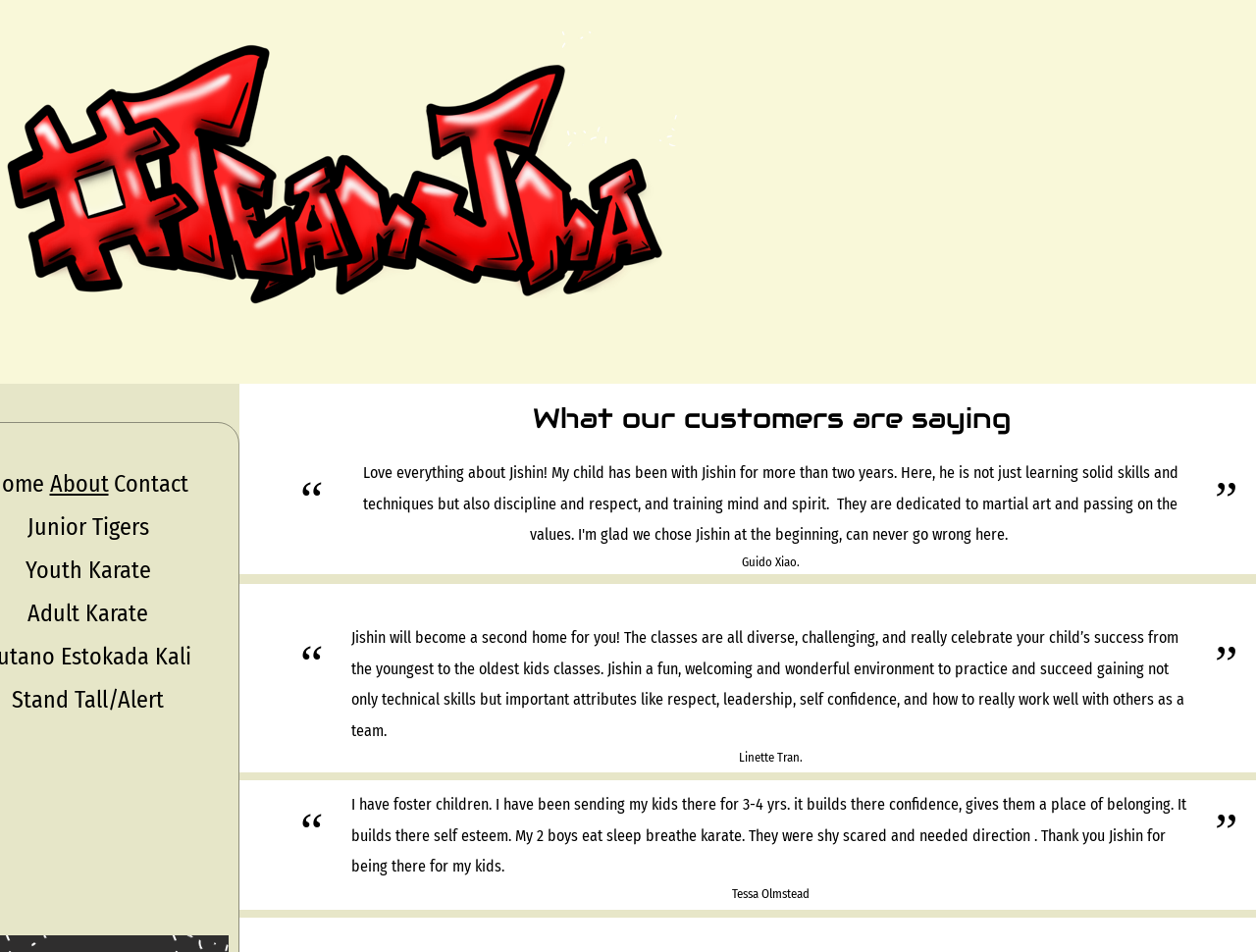Please look at the image and answer the question with a detailed explanation: What is the name of the martial art mentioned on this page?

The third quote, attributed to Tessa Olmstead, mentions 'My 2 boys eat sleep breathe karate', indicating that karate is the martial art being referred to.